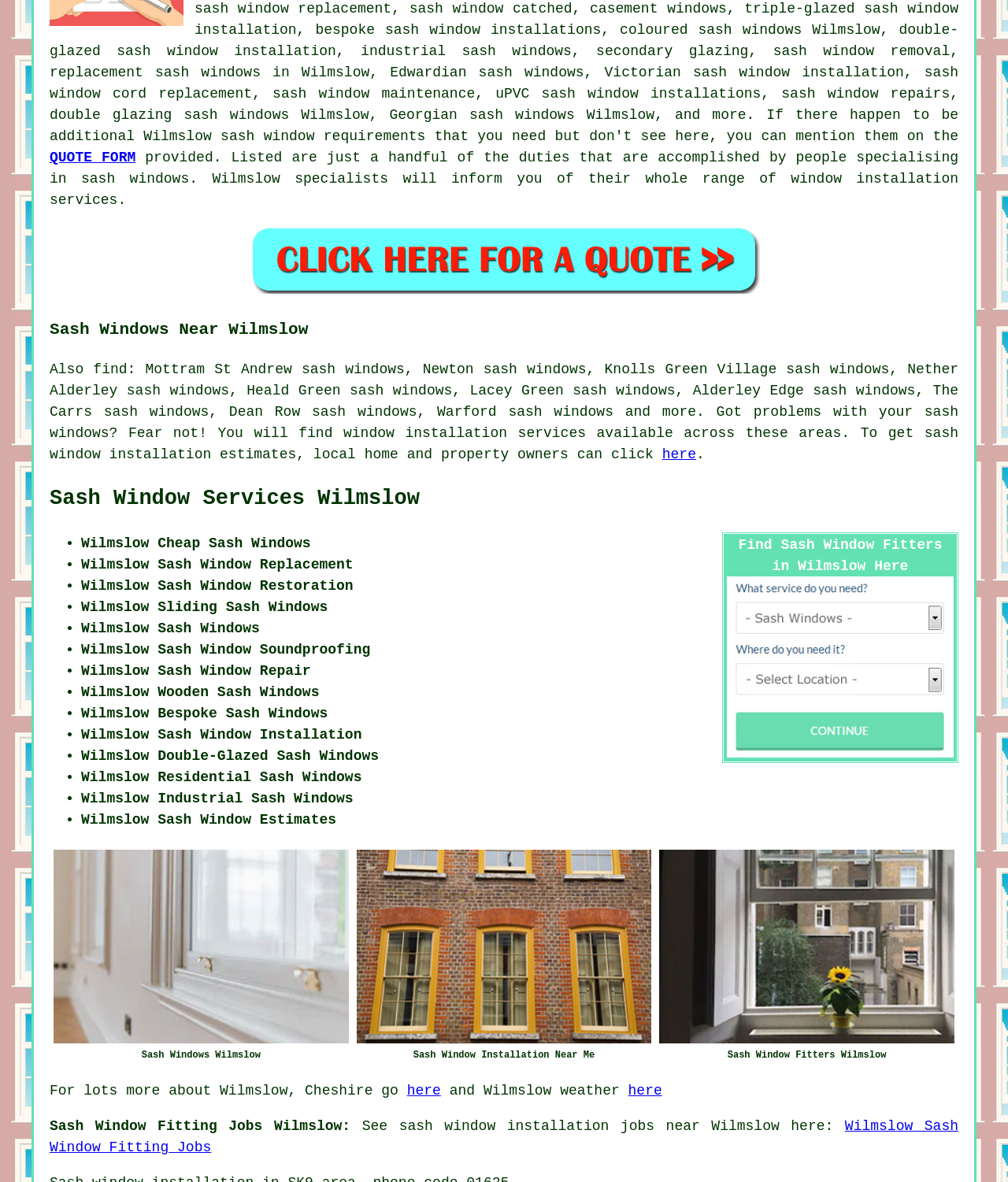Give a short answer using one word or phrase for the question:
What is the main topic of this webpage?

Sash windows